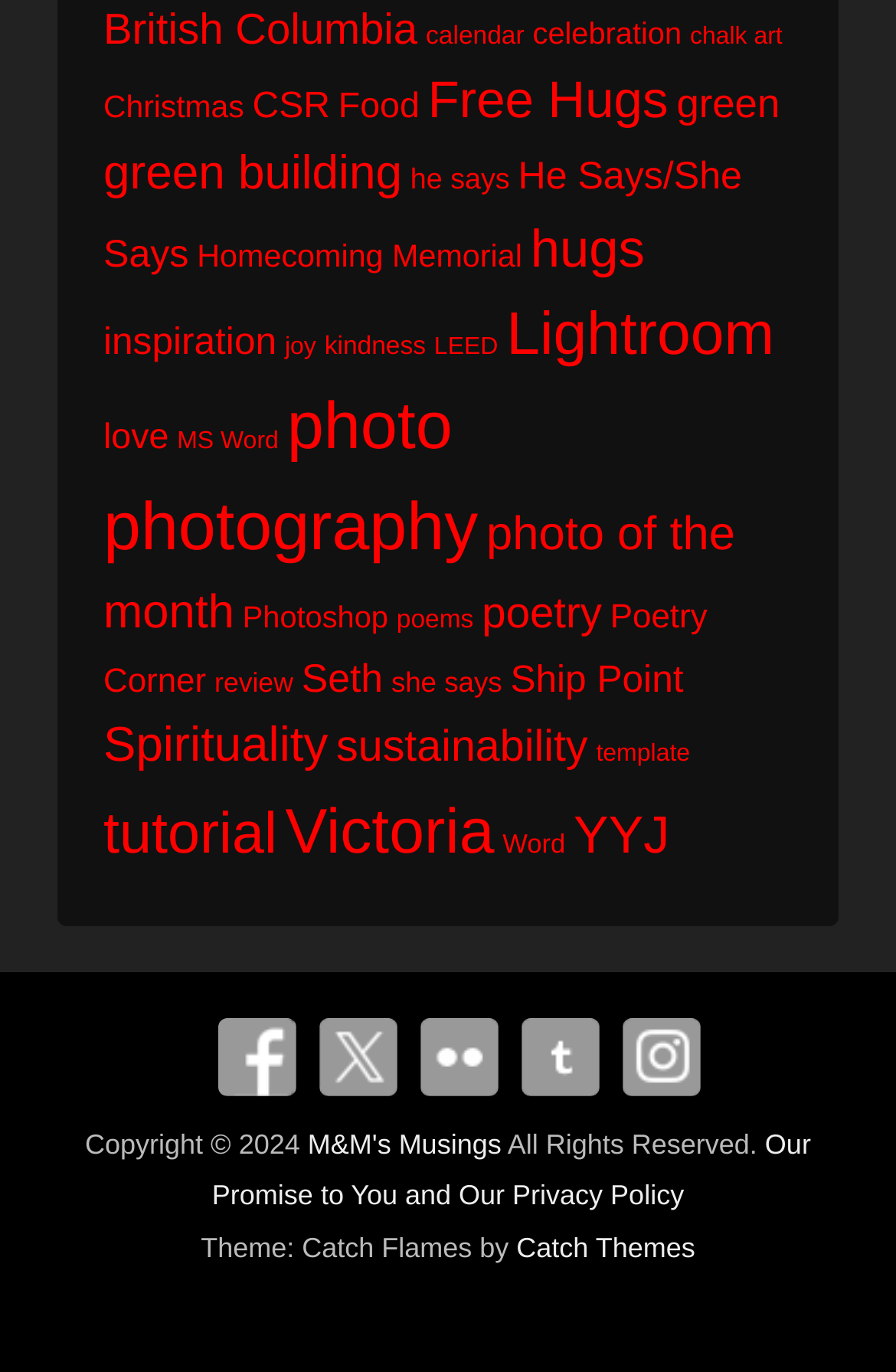How many items are in the 'Free Hugs' category?
Provide a one-word or short-phrase answer based on the image.

80